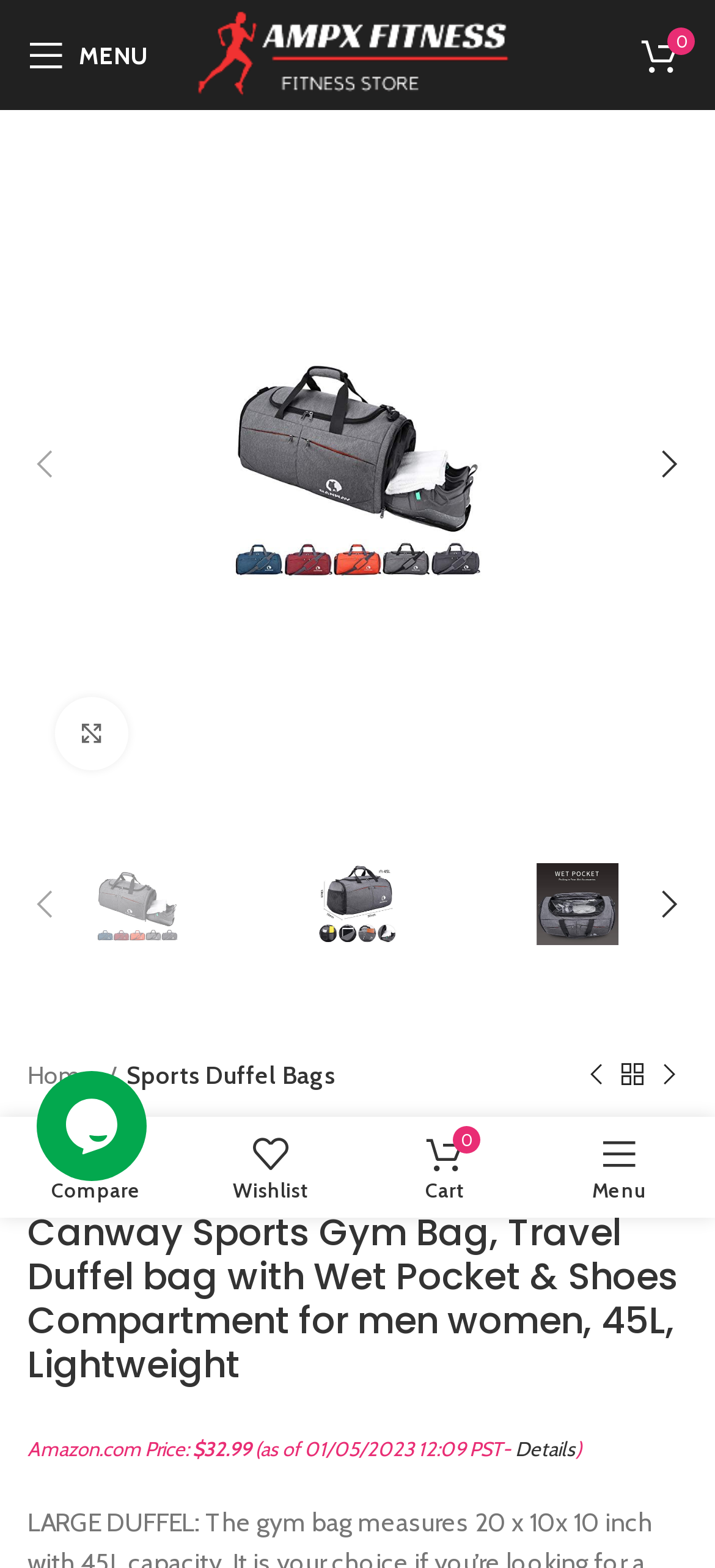How many navigation links are there in the breadcrumb section?
Look at the image and respond to the question as thoroughly as possible.

The breadcrumb section contains two navigation links, 'Home /' and 'Sports Duffel Bags', which allow users to navigate to different sections of the website.